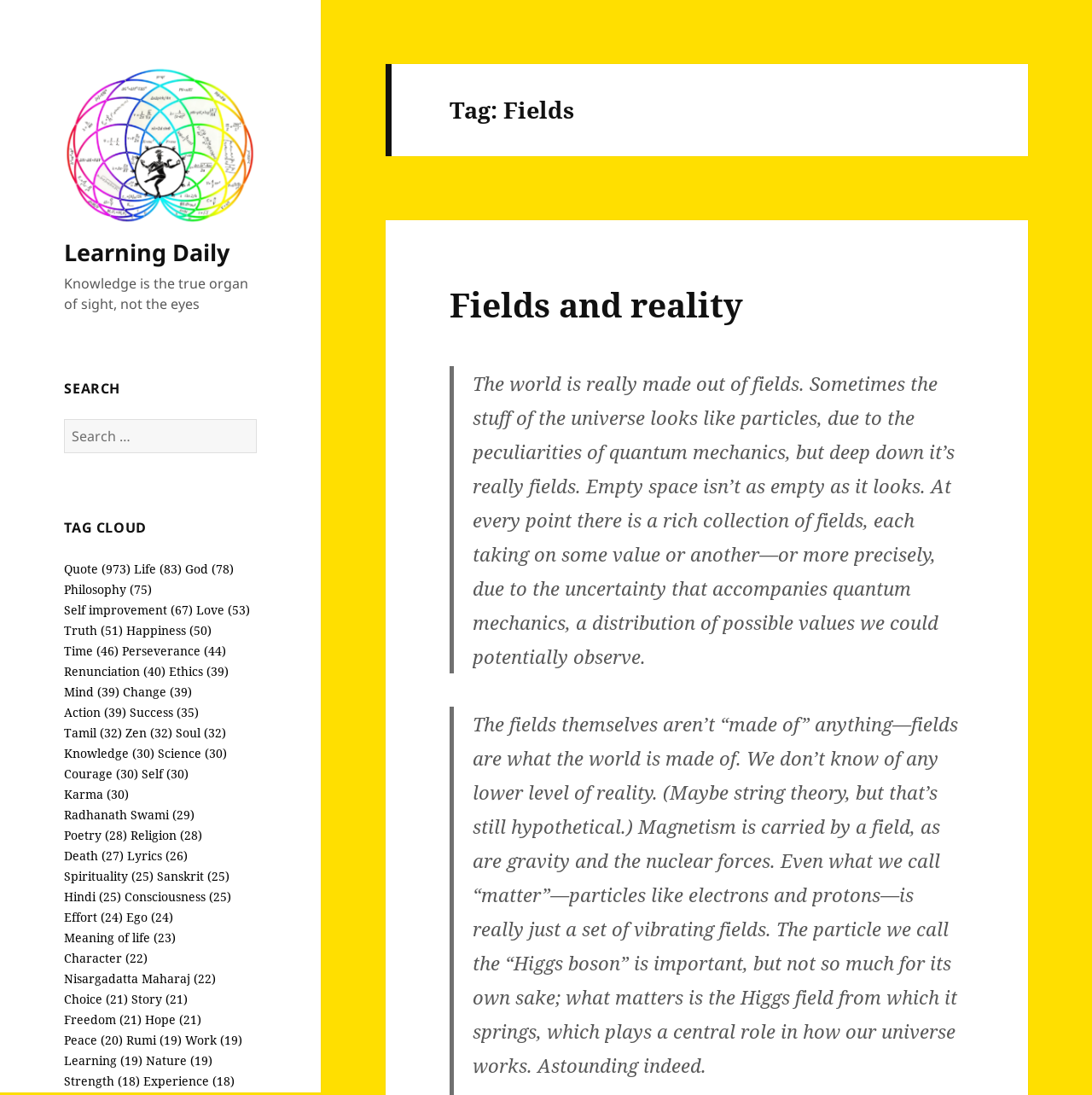Determine the bounding box coordinates of the section I need to click to execute the following instruction: "Search for a specific topic". Provide the coordinates as four float numbers between 0 and 1, i.e., [left, top, right, bottom].

[0.058, 0.383, 0.099, 0.419]